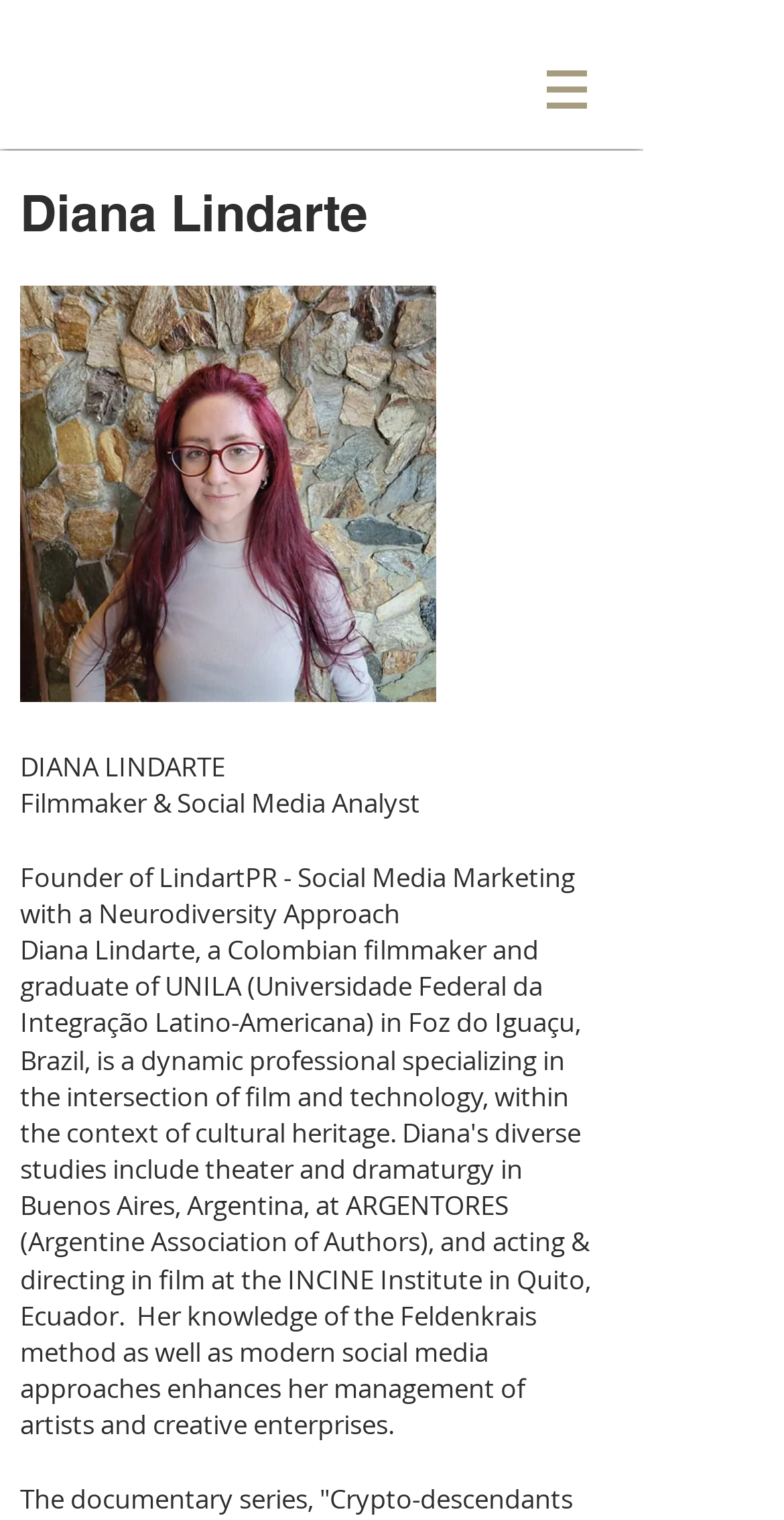What is the name of the person featured on the webpage?
Based on the image, answer the question with as much detail as possible.

The webpage has multiple headings and texts mentioning 'Diana Lindarte', which suggests that she is the person featured on the webpage.